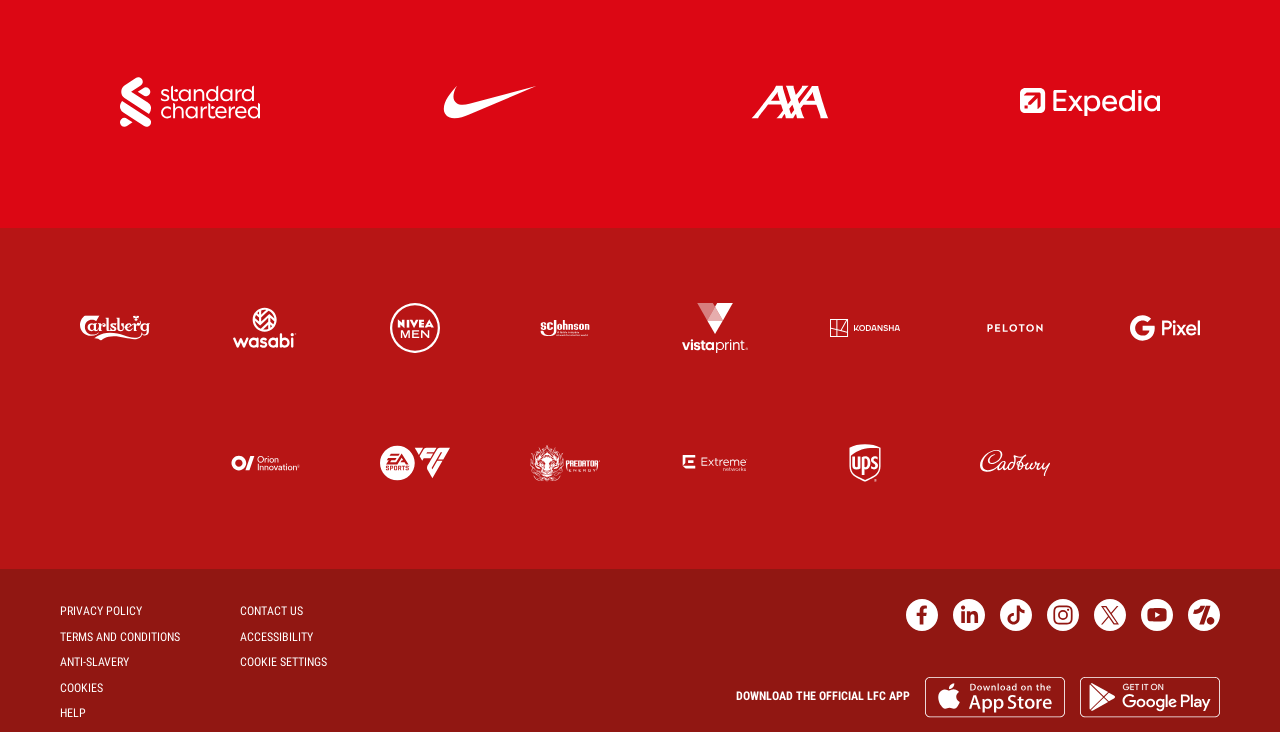Answer the question below using just one word or a short phrase: 
What is the text above the 'COOKIE SETTINGS' button?

COOKIES